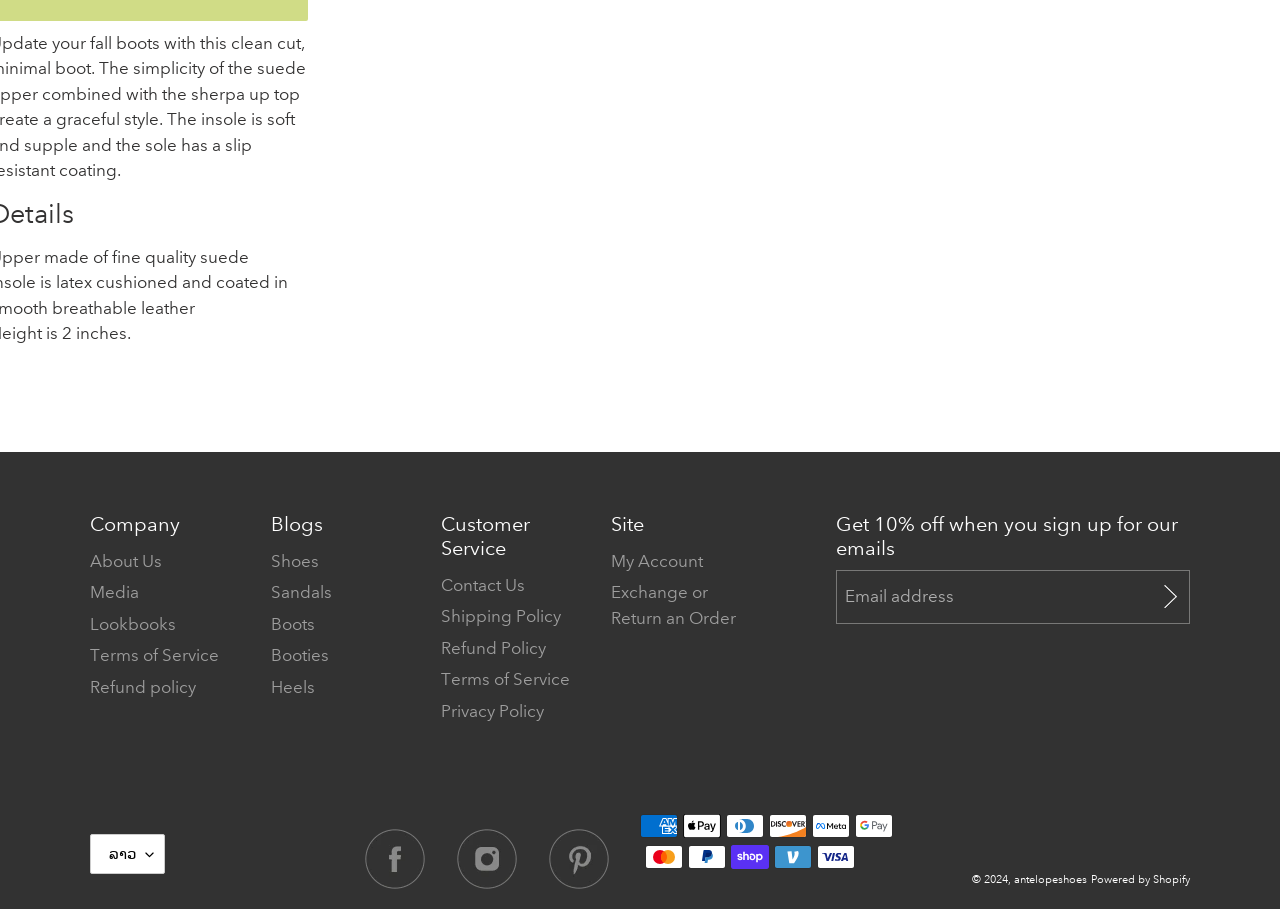Identify the bounding box coordinates for the UI element that matches this description: "Powered by Shopify".

[0.852, 0.961, 0.93, 0.976]